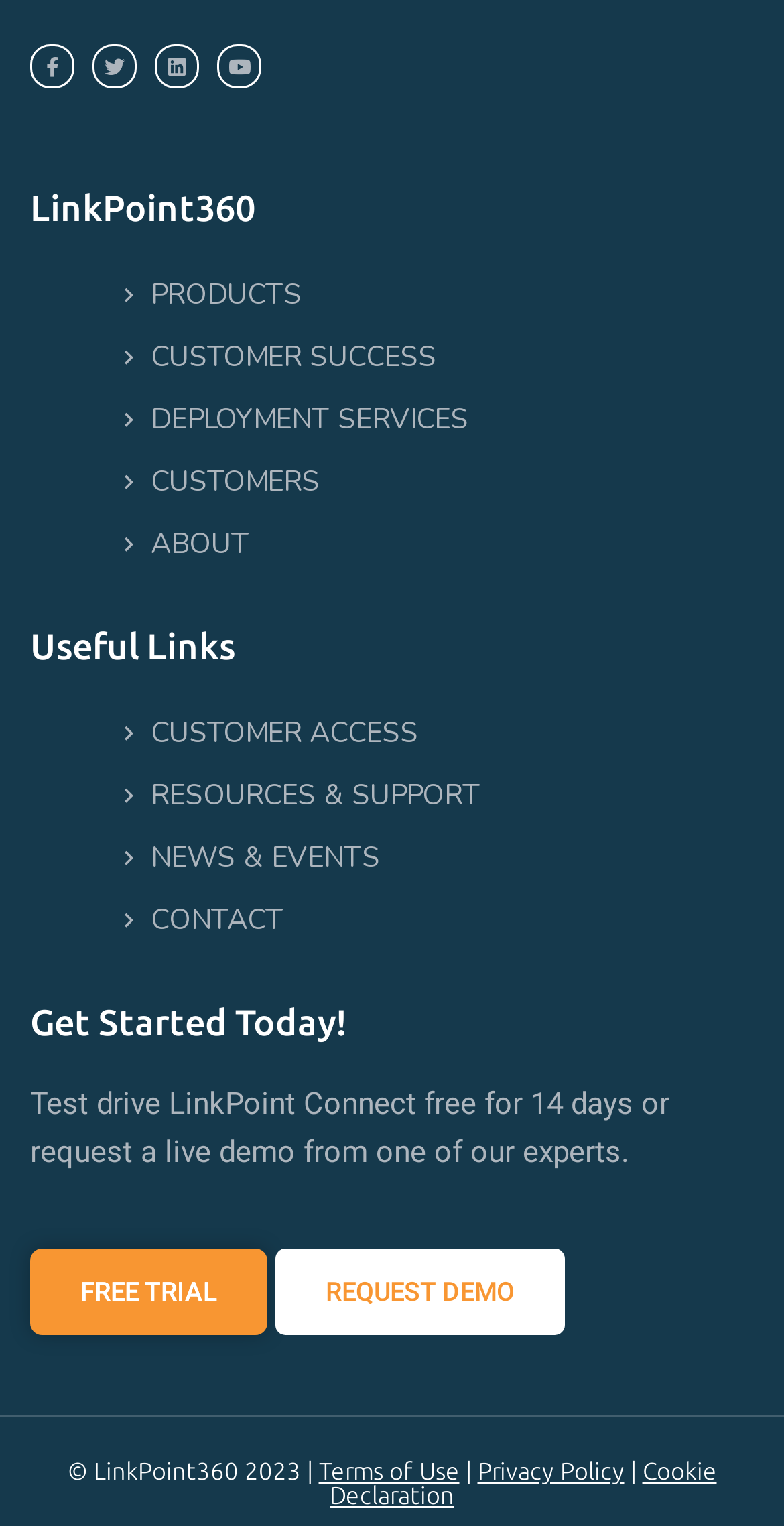Can you provide the bounding box coordinates for the element that should be clicked to implement the instruction: "Access Customer Access"?

[0.115, 0.461, 0.962, 0.501]